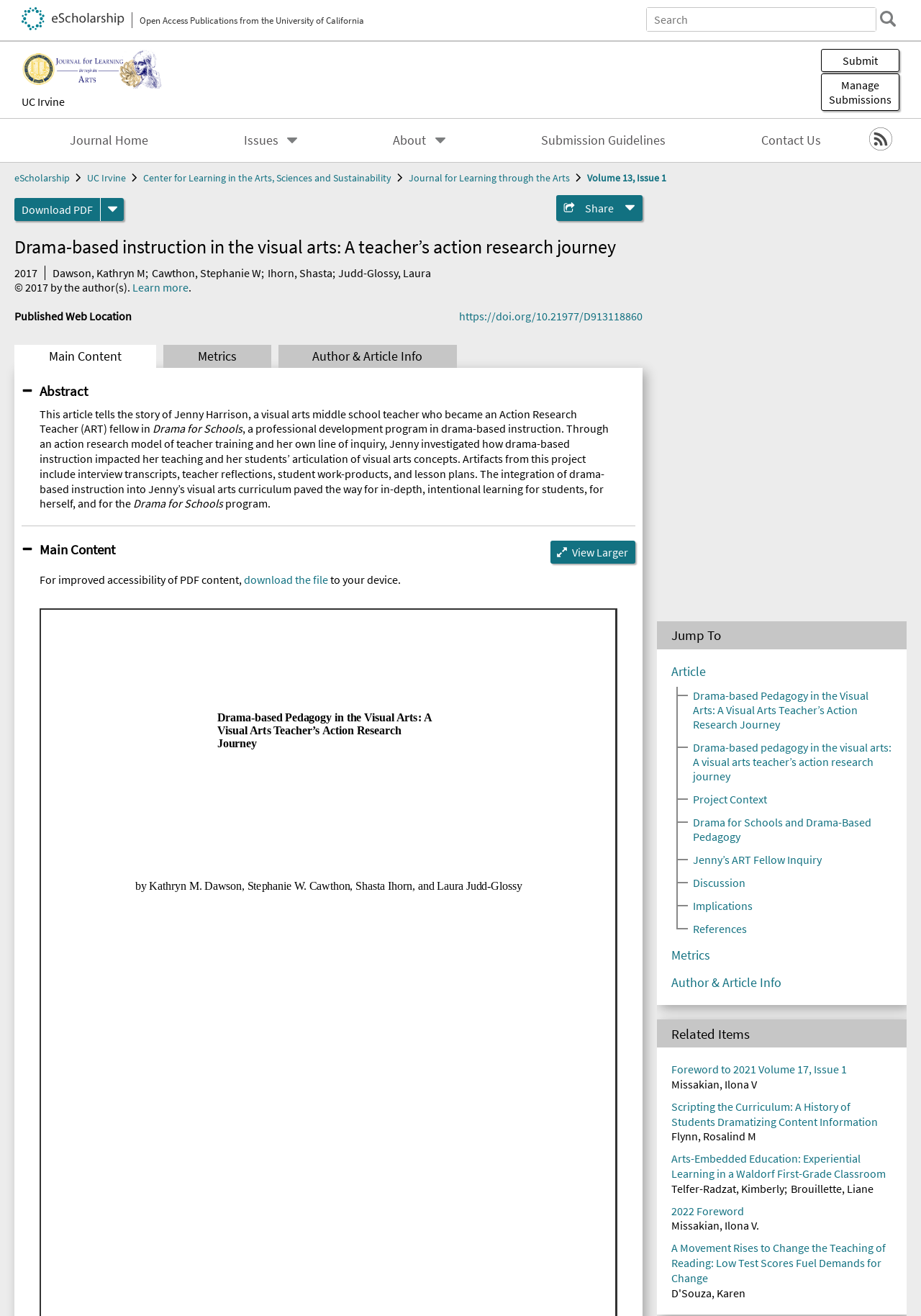Identify the bounding box coordinates of the part that should be clicked to carry out this instruction: "Jump to 'Discussion'".

[0.752, 0.204, 0.809, 0.215]